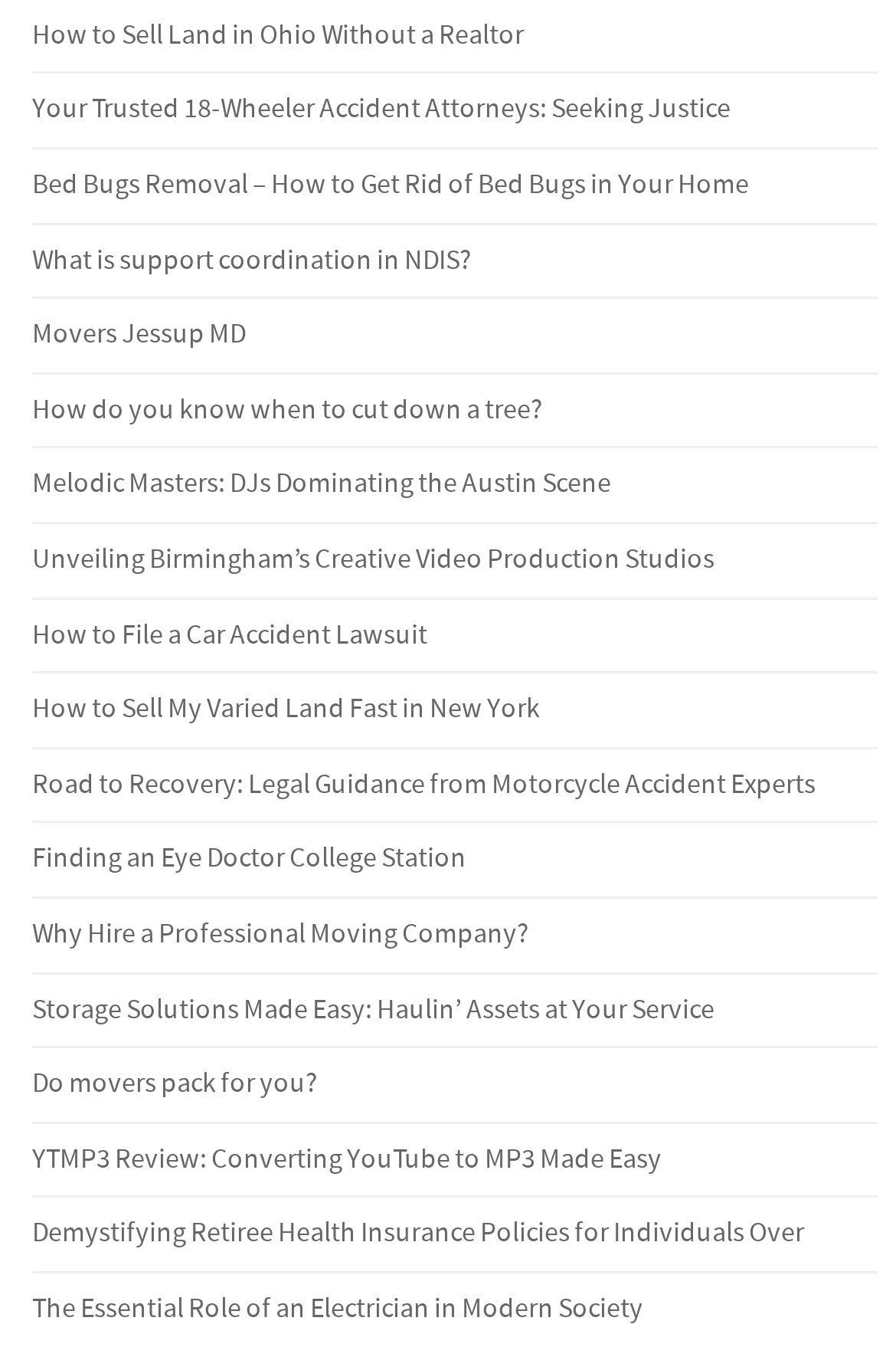Determine the bounding box coordinates of the UI element that matches the following description: "Movers Jessup MD". The coordinates should be four float numbers between 0 and 1 in the format [left, top, right, bottom].

[0.036, 0.236, 0.274, 0.261]